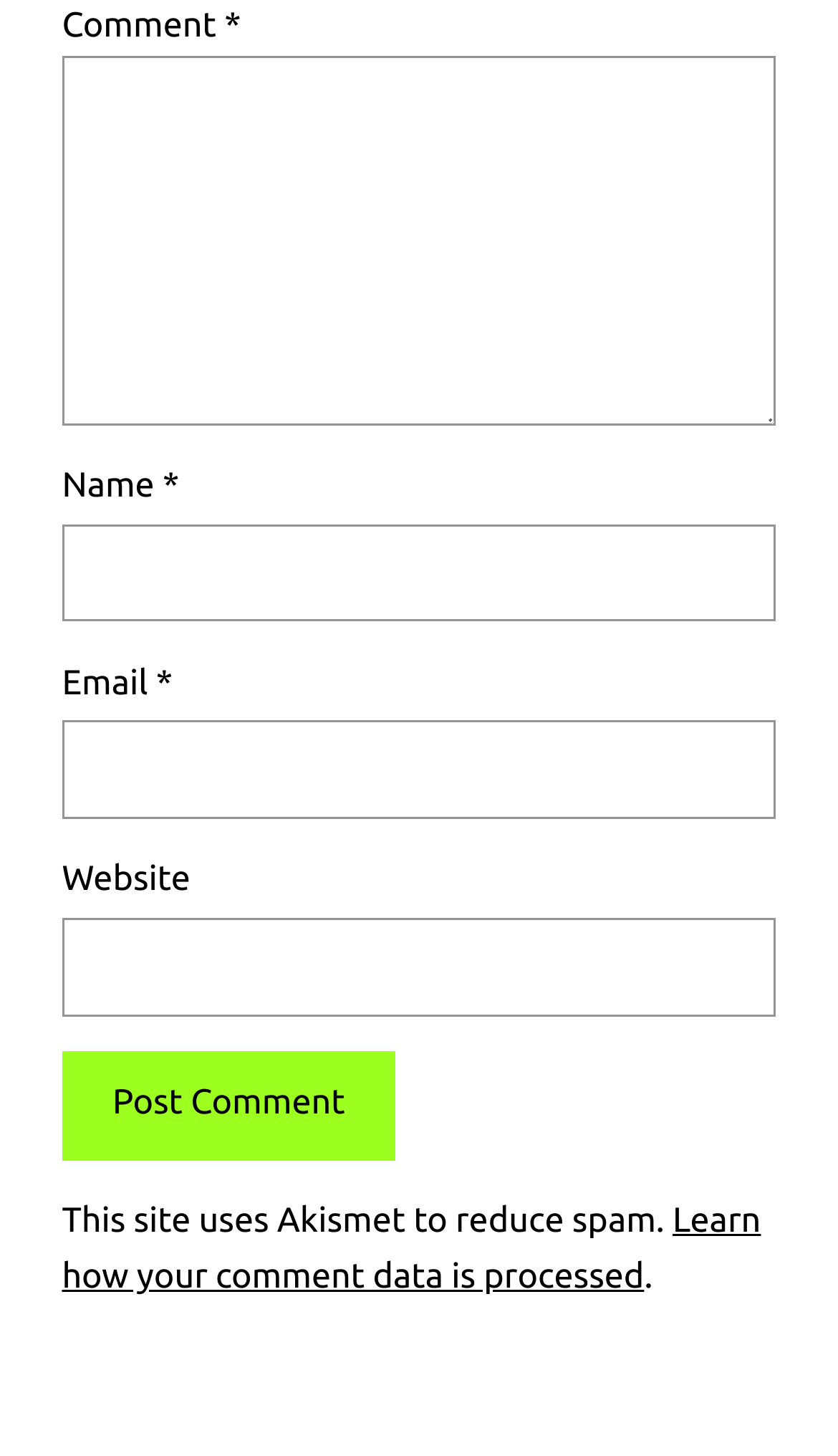Can users leave a comment without providing a website?
Give a detailed and exhaustive answer to the question.

The 'Website' input field is not marked as required, indicating that users can leave a comment without providing a website. This is in contrast to the comment, name, and email fields, which are all required.